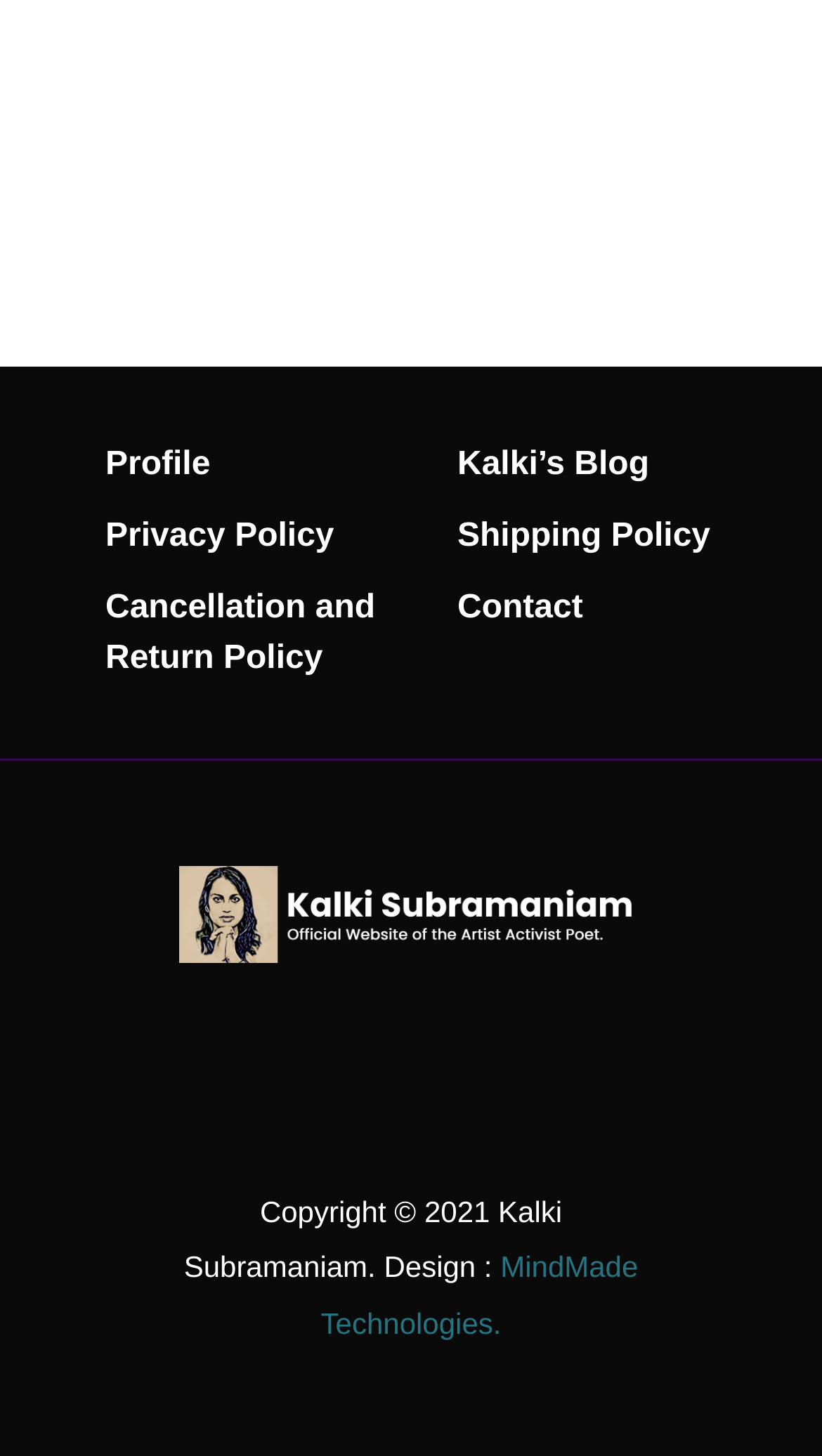Please respond to the question with a concise word or phrase:
What is the copyright year of the website?

2021